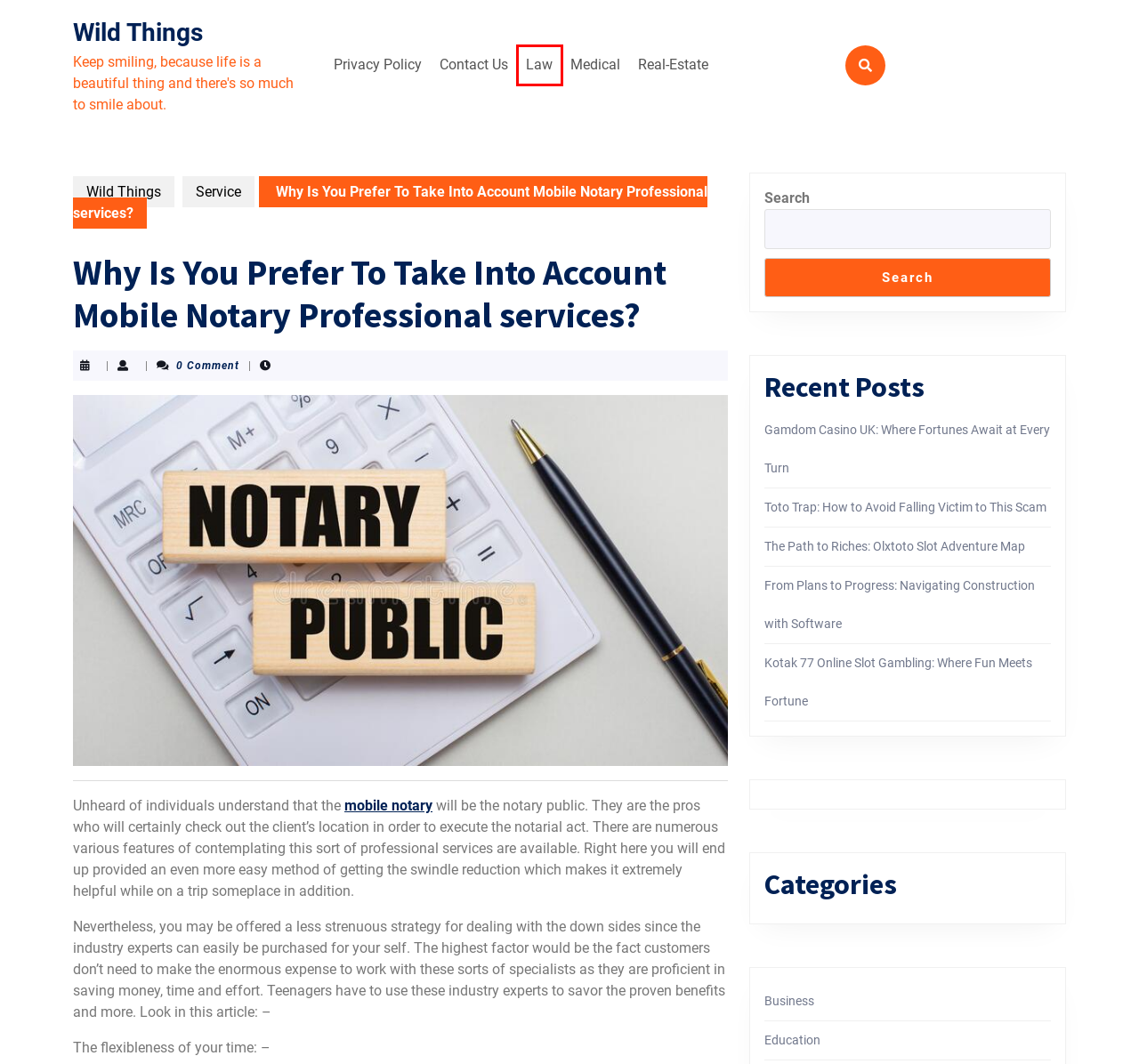Observe the provided screenshot of a webpage that has a red rectangle bounding box. Determine the webpage description that best matches the new webpage after clicking the element inside the red bounding box. Here are the candidates:
A. Education – Wild Things
B. Wild Things – Keep smiling, because life is a beautiful thing and there's so much to smile about.
C. From Plans to Progress: Navigating Construction with Software – Wild Things
D. Privacy Policy – Wild Things
E. Law – Wild Things
F. Business – Wild Things
G. Toto Trap: How to Avoid Falling Victim to This Scam – Wild Things
H. Gamdom Casino UK: Where Fortunes Await at Every Turn – Wild Things

E